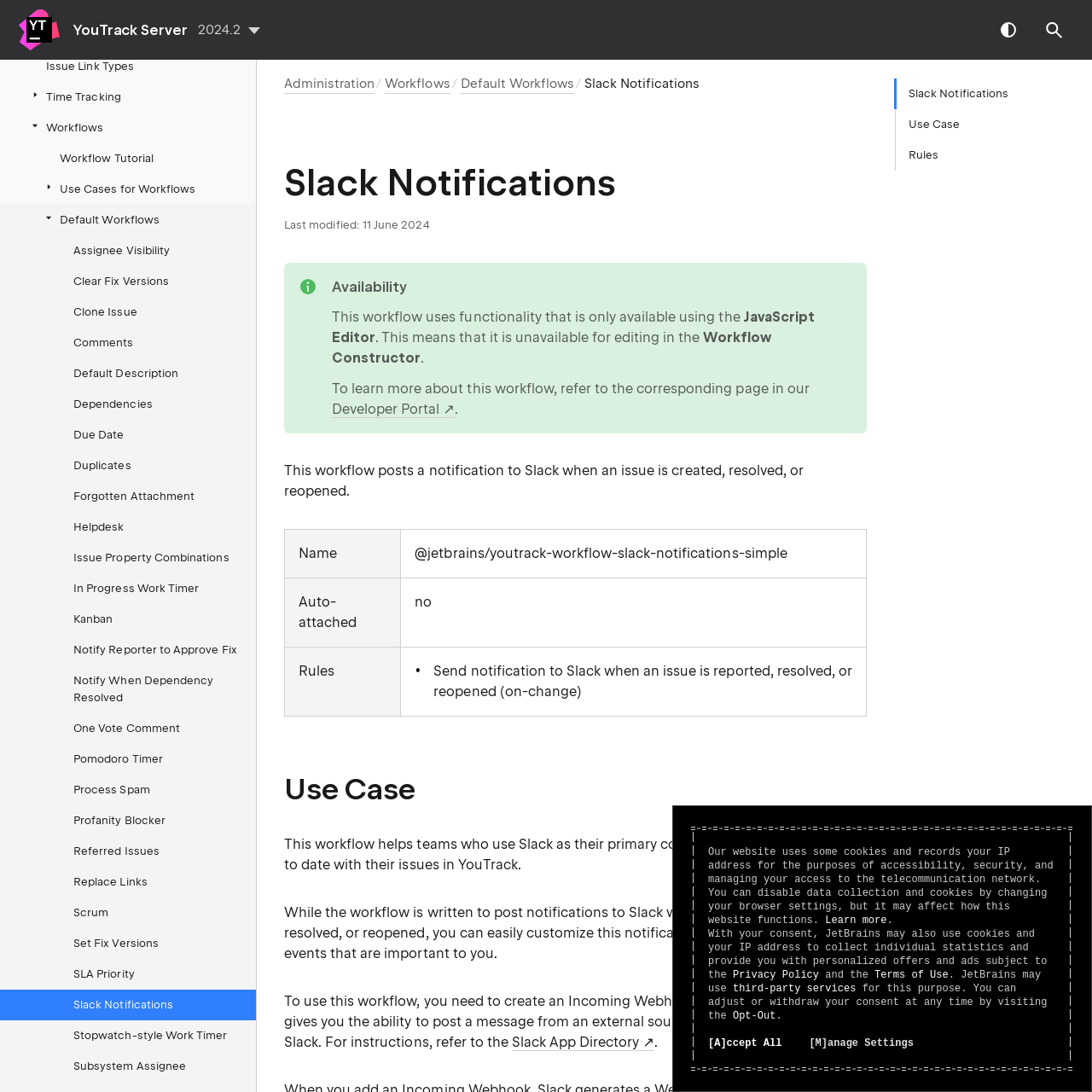Given the element description "Notify Reporter to Approve Fix" in the screenshot, predict the bounding box coordinates of that UI element.

[0.0, 0.581, 0.234, 0.609]